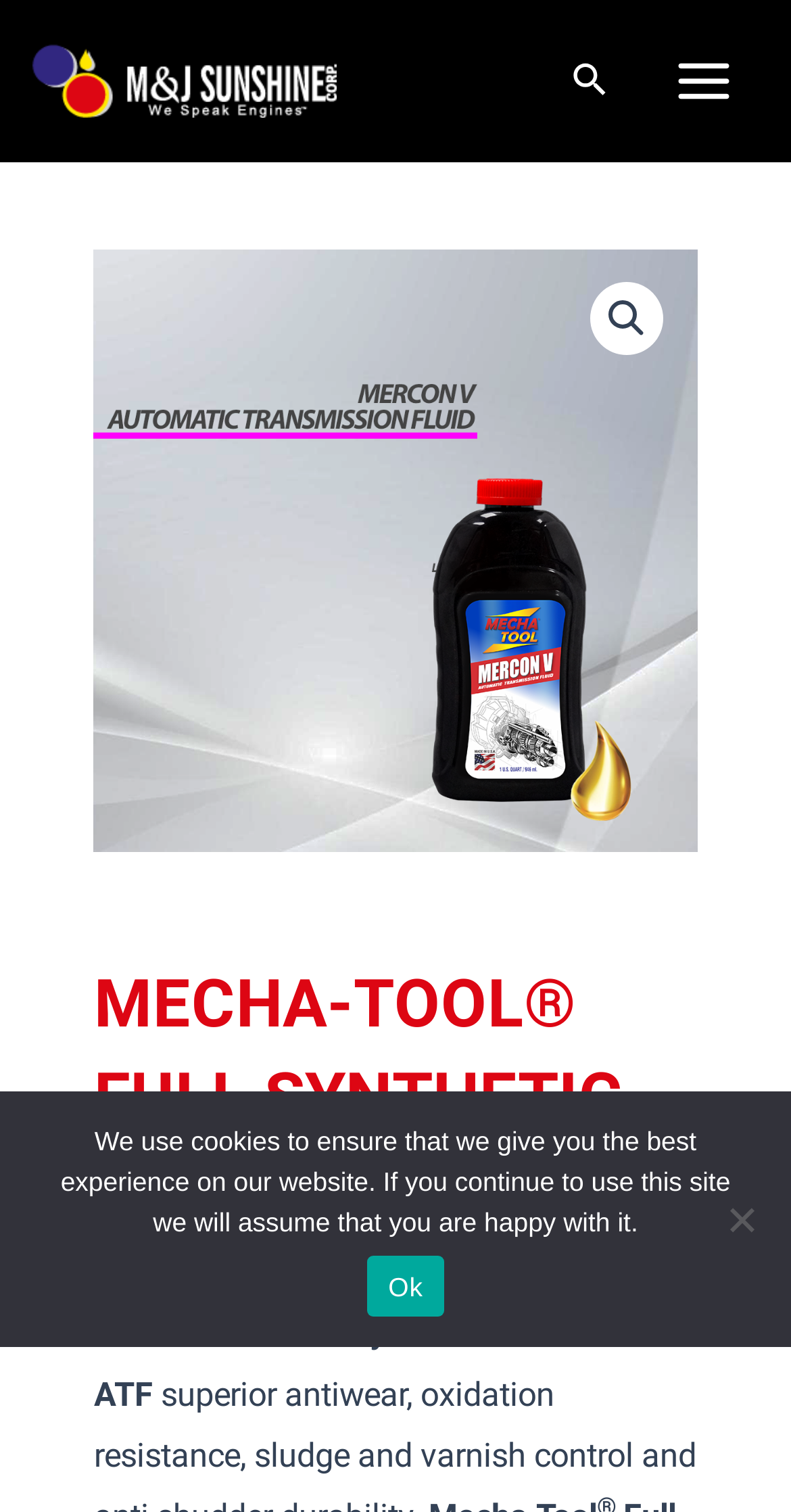Identify and provide the text content of the webpage's primary headline.

MECHA-TOOL® FULL SYNTHETIC MERCON V ATF